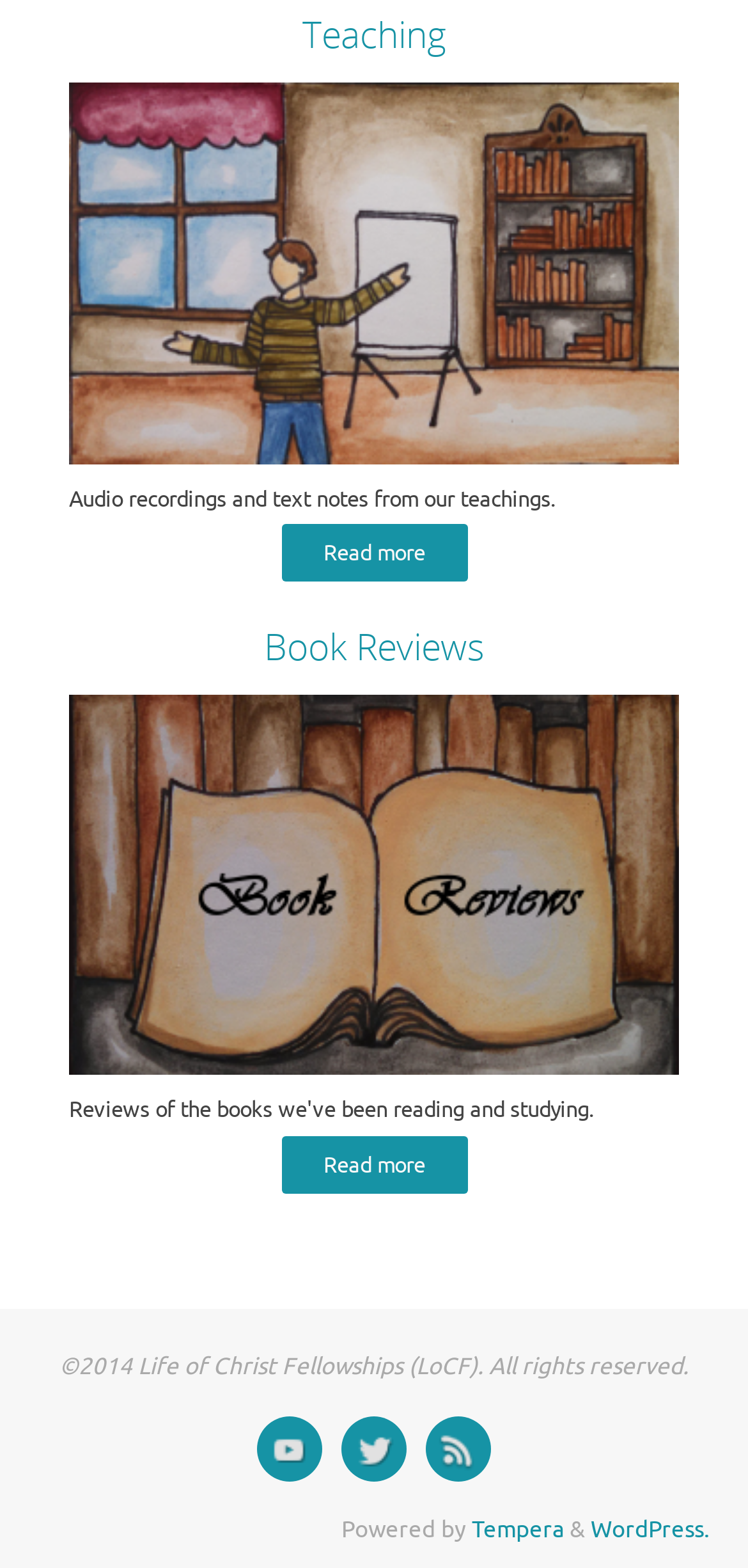Determine the bounding box coordinates (top-left x, top-left y, bottom-right x, bottom-right y) of the UI element described in the following text: Book Reviews

[0.035, 0.396, 0.965, 0.43]